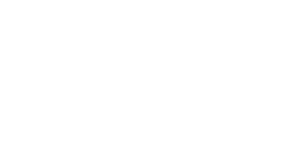What is one of the technical solutions Charudatta provides?
Please look at the screenshot and answer in one word or a short phrase.

Data transfer between iPhone and Android devices